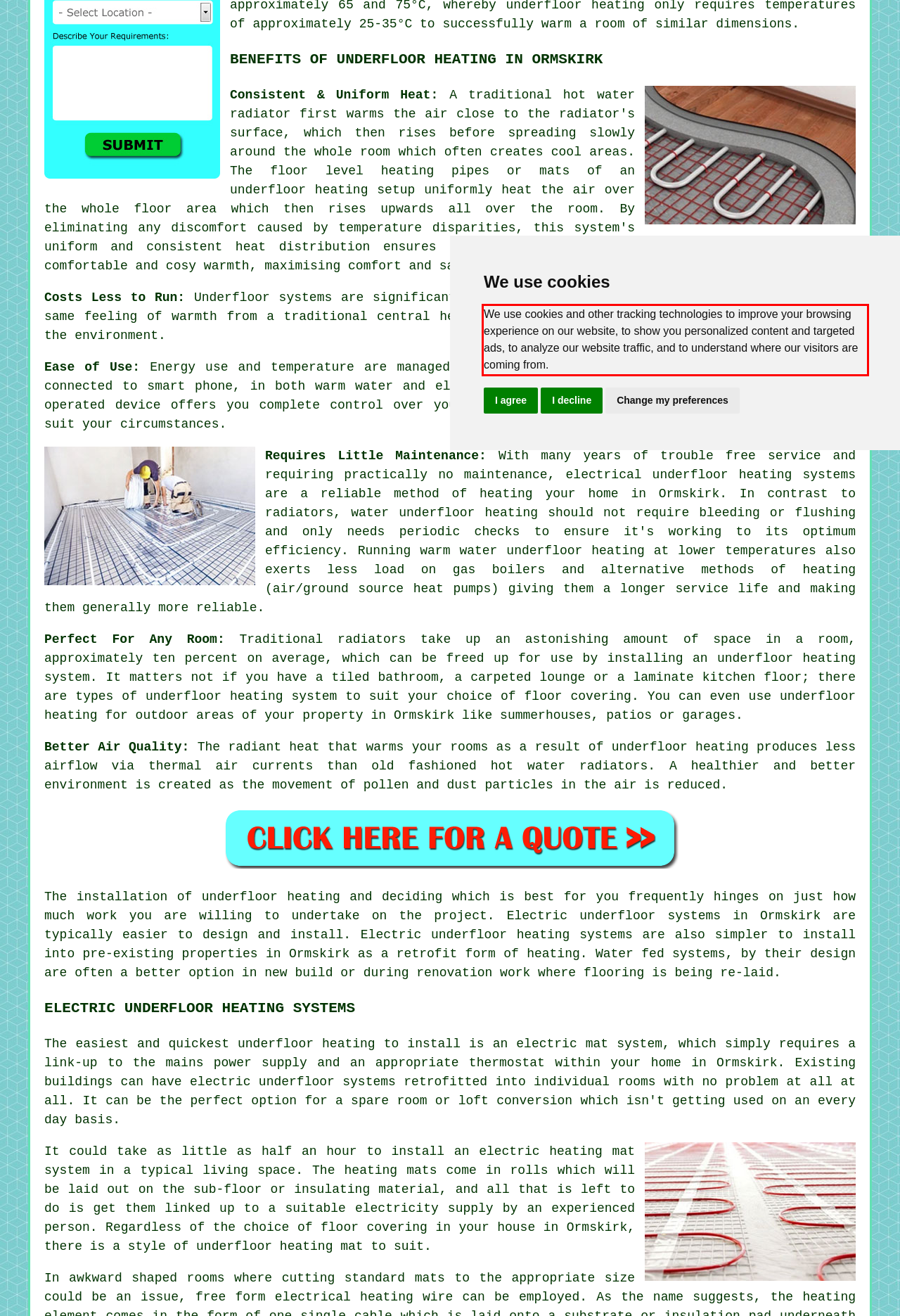Examine the webpage screenshot, find the red bounding box, and extract the text content within this marked area.

We use cookies and other tracking technologies to improve your browsing experience on our website, to show you personalized content and targeted ads, to analyze our website traffic, and to understand where our visitors are coming from.